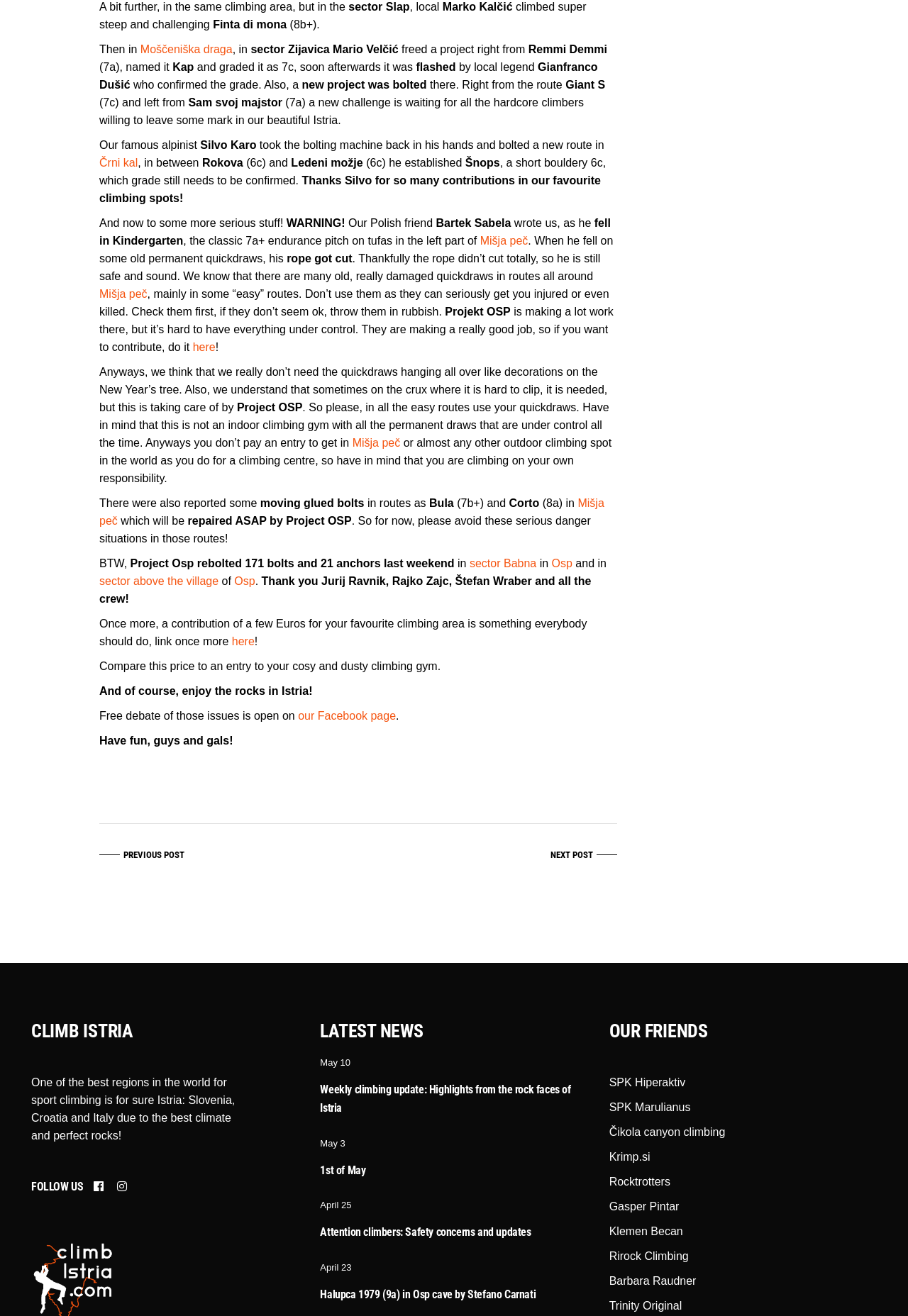Locate the bounding box of the user interface element based on this description: "Rocktrotters".

[0.671, 0.894, 0.738, 0.903]